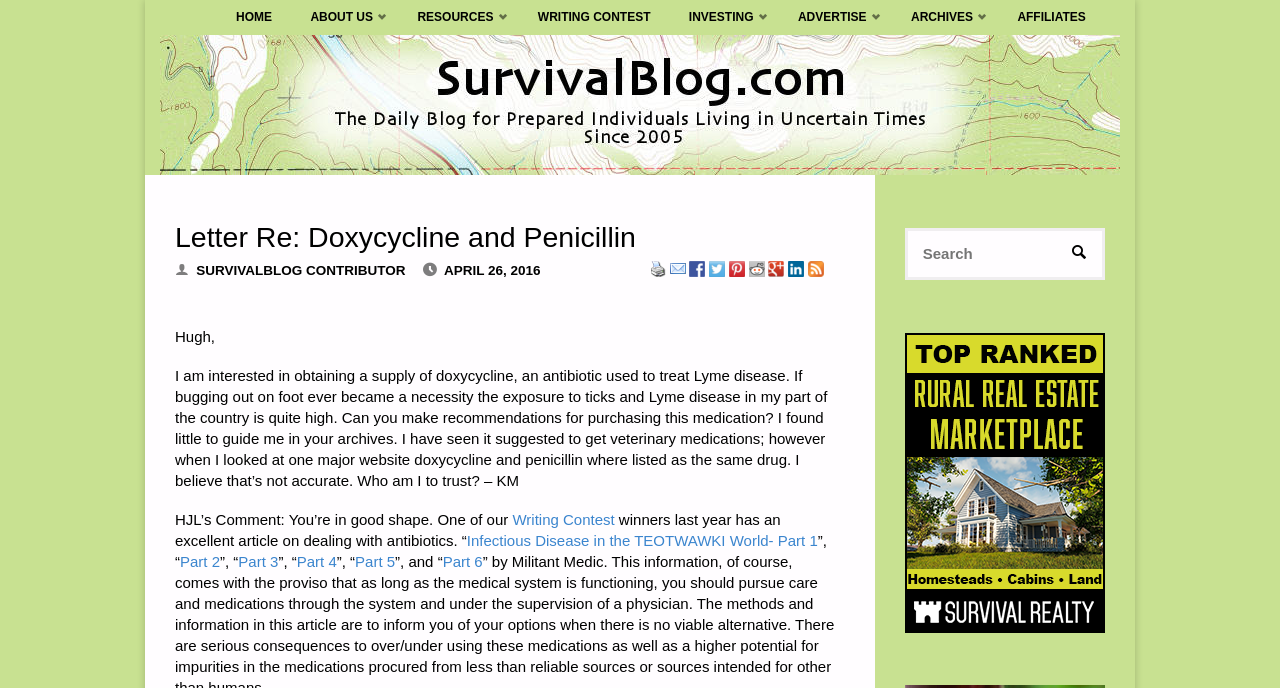Respond to the question below with a single word or phrase: What is the name of the article recommended by HJL?

Infectious Disease in the TEOTWAWKI World